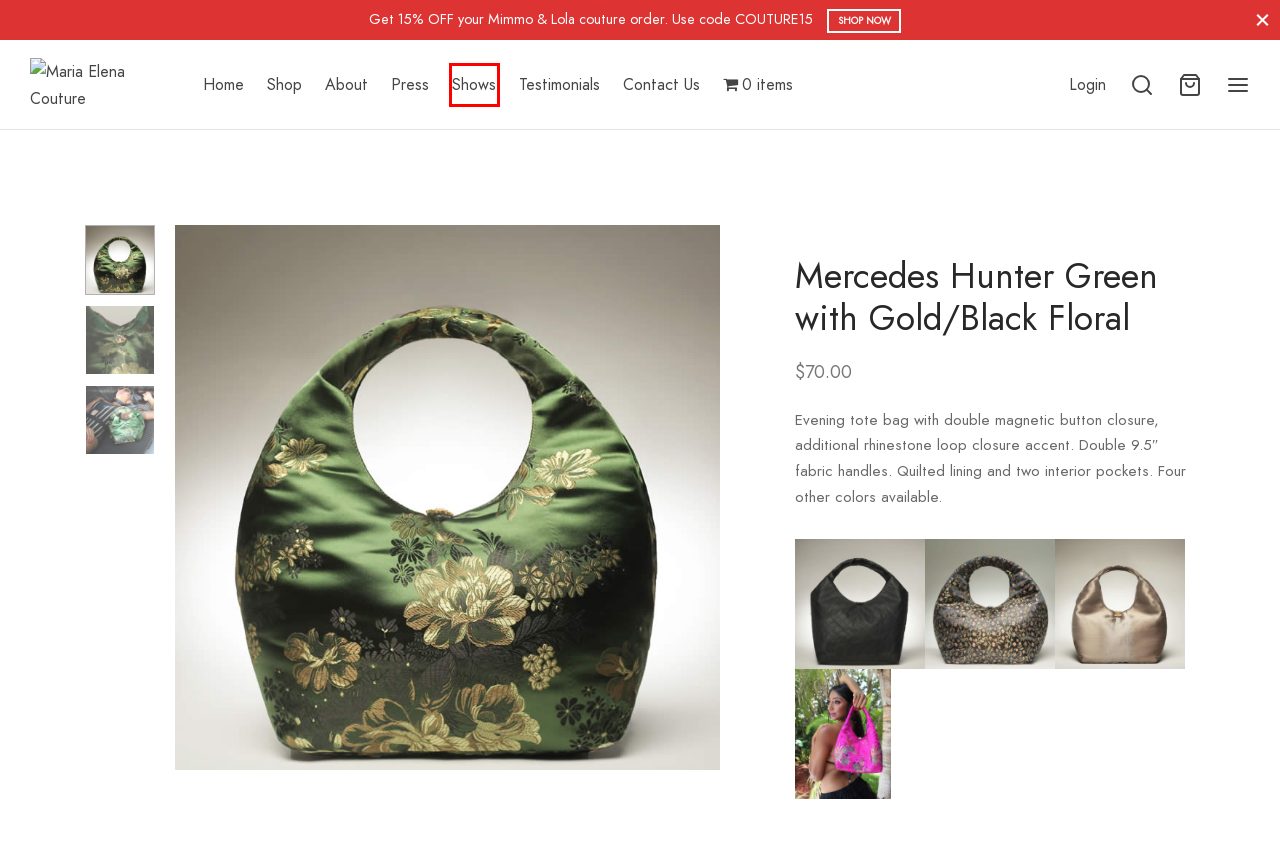You are given a screenshot of a webpage with a red bounding box around an element. Choose the most fitting webpage description for the page that appears after clicking the element within the red bounding box. Here are the candidates:
A. Contact MEC For Customer Service | Maria Elena Couture
B. Customer Testimonials & Reviews | Maria Elena Couture
C. | Maria Elena Couture
D. Shopping Cart | Maria Elena Couture
E. MEC Designer Collections on the Fashion Runway | Maria Elena Couture
F. Home - Classic | Maria Elena Couture
G. My account | Maria Elena Couture
H. MEC Press Coverage, Interviews, & Videos | Maria Elena Couture

E